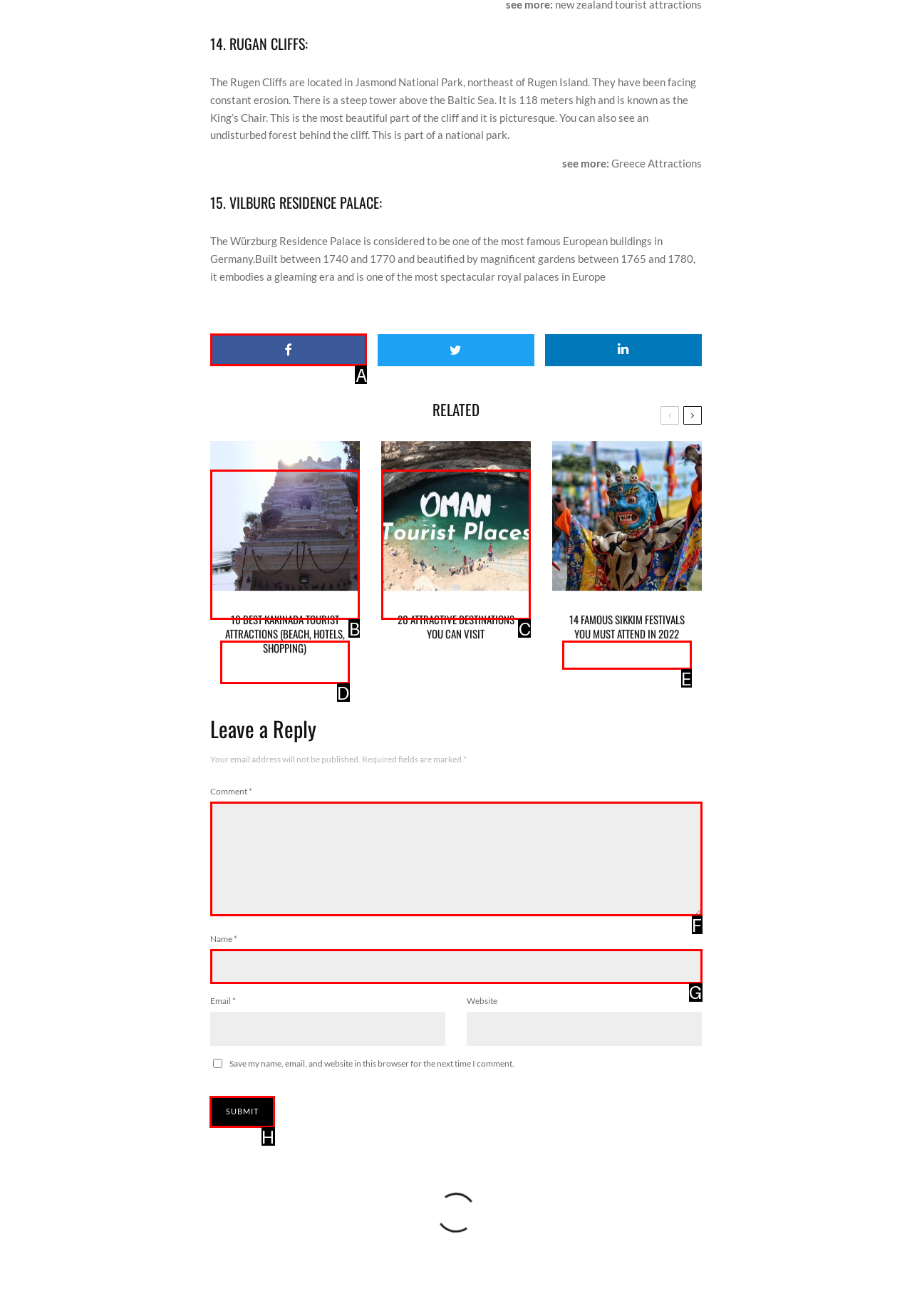Select the letter of the UI element you need to click to complete this task: Submit the form.

H